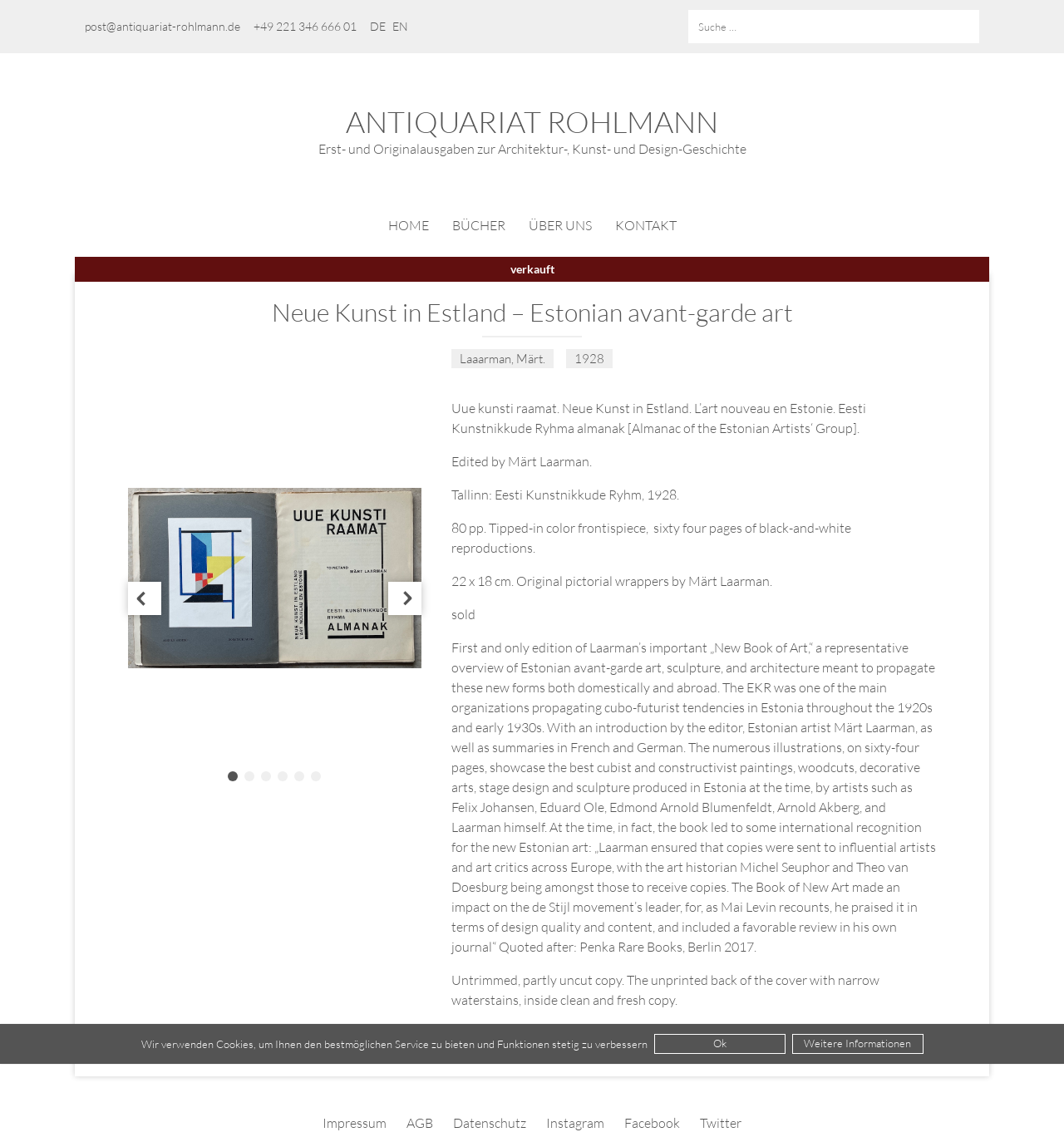Give an extensive and precise description of the webpage.

This webpage is about an antiquarian bookstore, Antiquariat Rohlmann, and it features a specific book, "Neue Kunst in Estland" (Estonian avant-garde art), edited by Märt Laarman. 

At the top of the page, there is a notification about the use of cookies, with options to "Ok" or get "Weitere Informationen" (more information). Below this, there are contact details, including an email address, phone number, and language options (DE and EN). 

The main content of the page is divided into two sections. On the left, there is a navigation menu with links to "HOME", "BÜCHER" (books), "ÜBER UNS" (about us), and "KONTAKT" (contact). 

On the right, there is a detailed description of the book, including its title, publication date, and editor. The book is described as a representative overview of Estonian avant-garde art, sculpture, and architecture, with numerous illustrations showcasing the best cubist and constructivist works produced in Estonia at the time. 

Below the book description, there are six tabs, each representing a different aspect of the book, such as its content, design, and condition. 

At the bottom of the page, there are links to "Impressum" (imprint), "AGB" (terms and conditions), "Datenschutz" (data protection), and social media platforms like Instagram, Facebook, and Twitter.